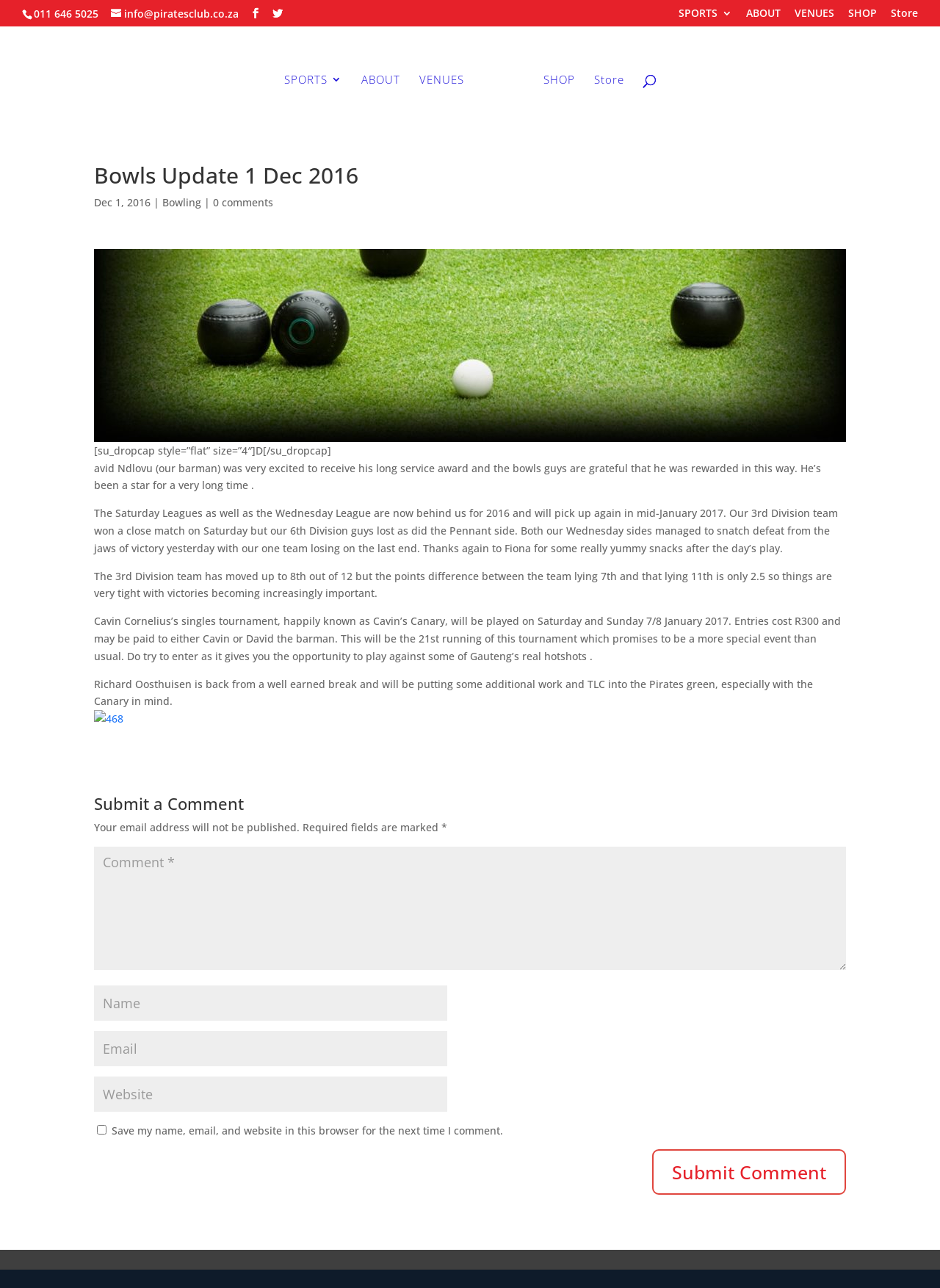Answer this question using a single word or a brief phrase:
What is the phone number of Pirates Club?

011 646 5025